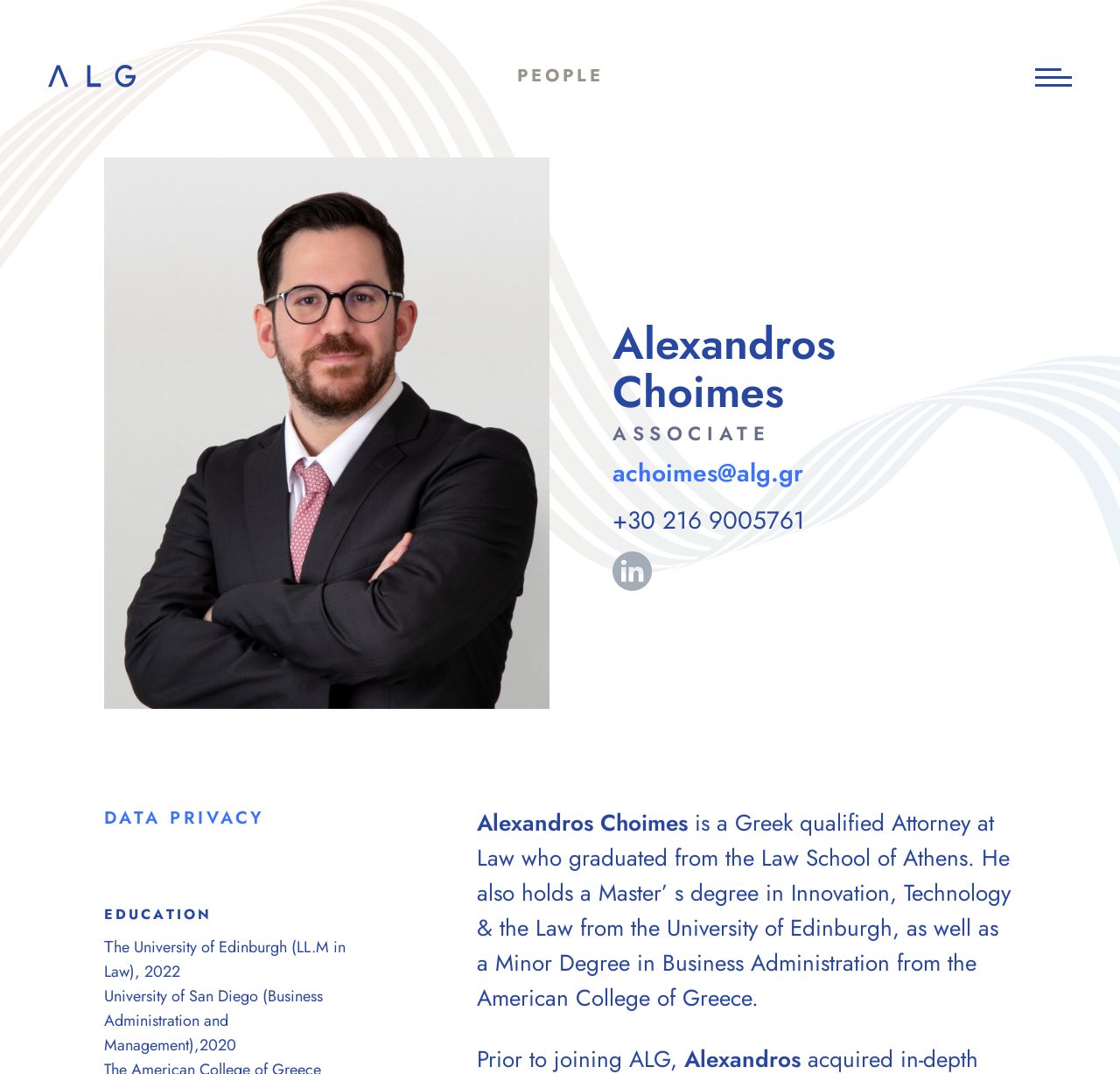Using the elements shown in the image, answer the question comprehensively: What is Alexandros Choimes' profession?

Based on the webpage, Alexandros Choimes is a Greek qualified Attorney at Law who graduated from the Law School of Athens. This information is provided in the StaticText element with the text 'Alexandros Choimes is a Greek qualified Attorney at Law who graduated from the Law School of Athens.'